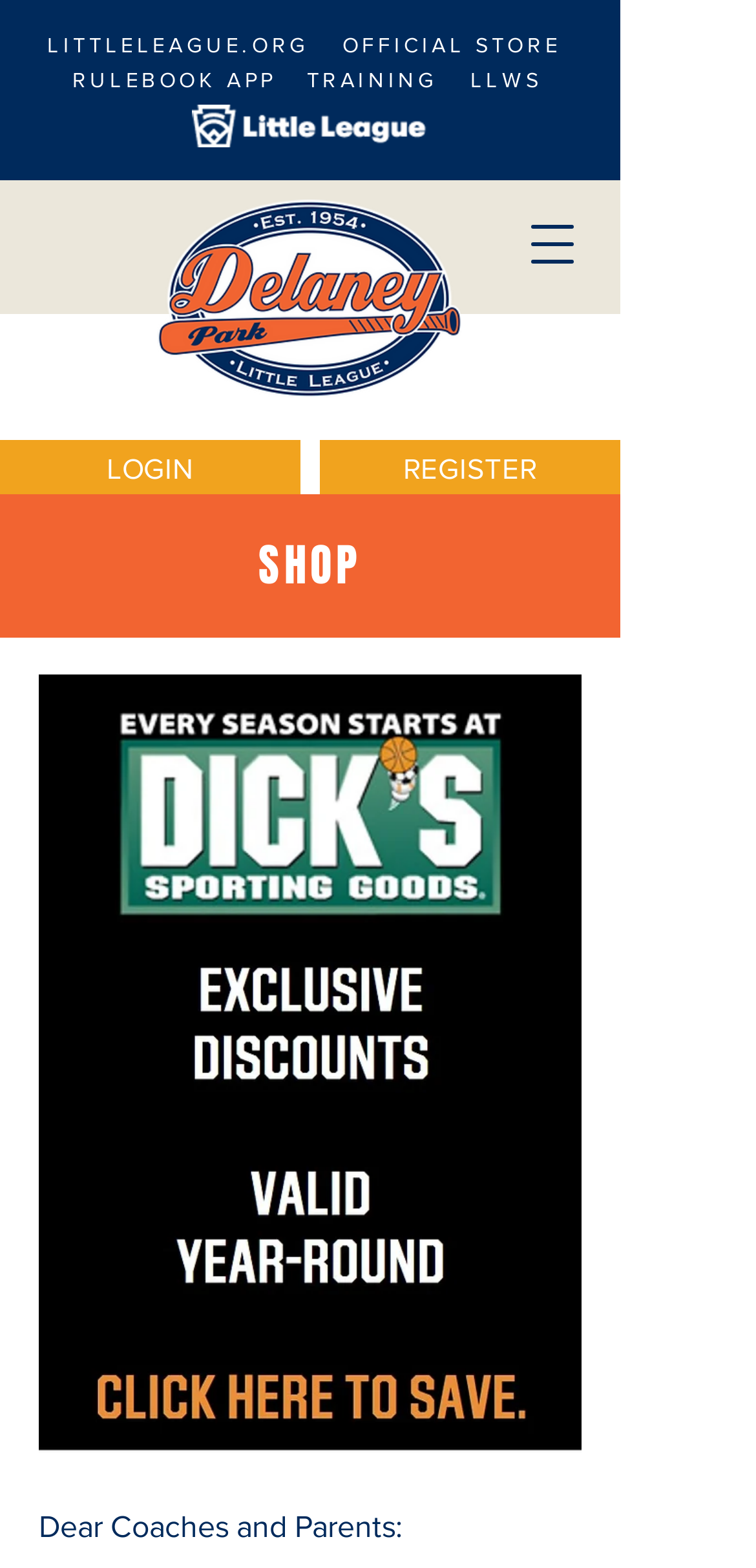How many links are there in the top navigation bar?
We need a detailed and exhaustive answer to the question. Please elaborate.

I counted the number of link elements in the top navigation bar, which are 'LITTLELEAGUE.ORG', 'OFFICIAL STORE', 'RULEBOOK APP', 'TRAINING', and 'LLWS'.